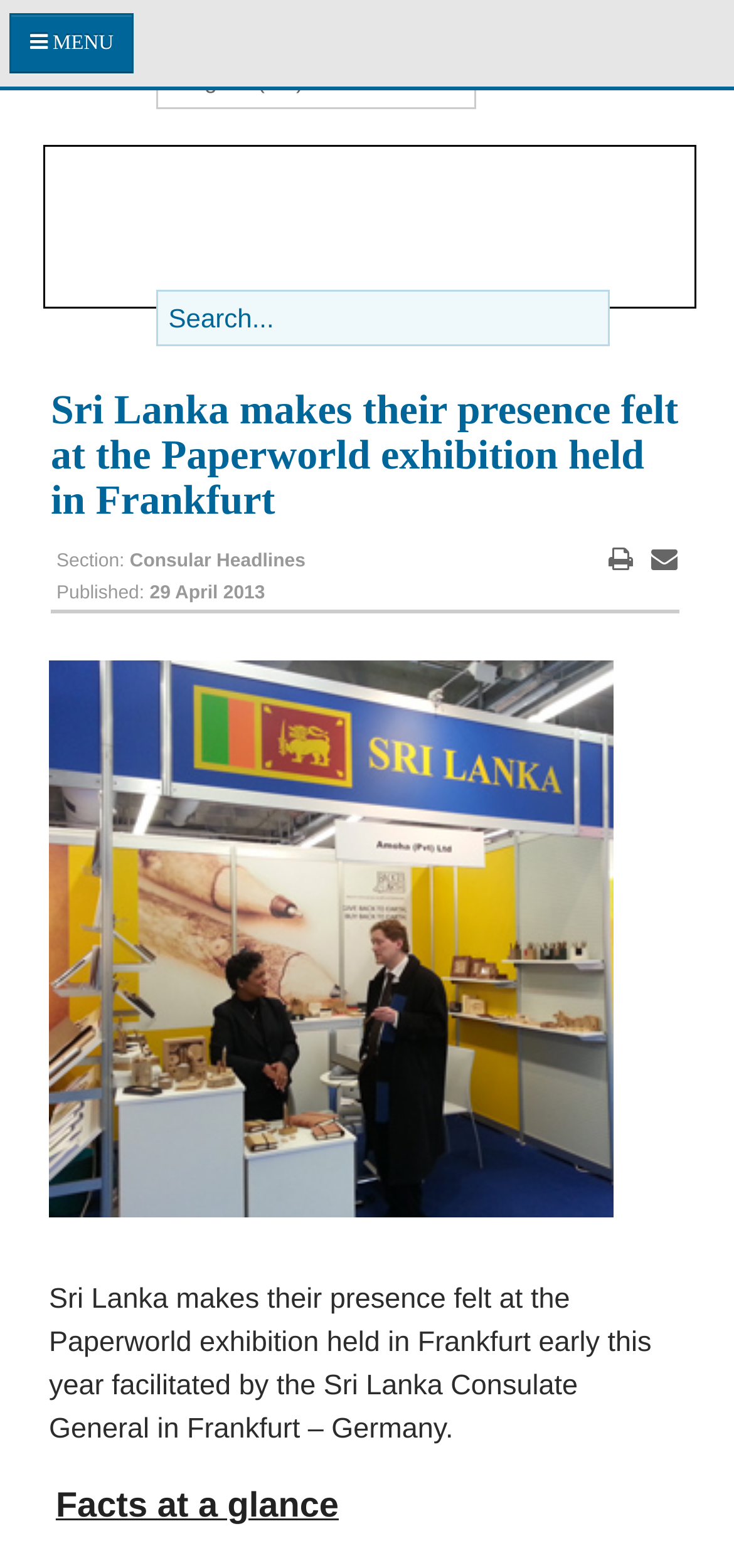How many links are in the top navigation menu?
Using the details from the image, give an elaborate explanation to answer the question.

I counted the links in the top navigation menu by looking at the links labeled 'HOME', 'ABOUT US', and 'CITIZEN SERVICES'. There are three links in total.